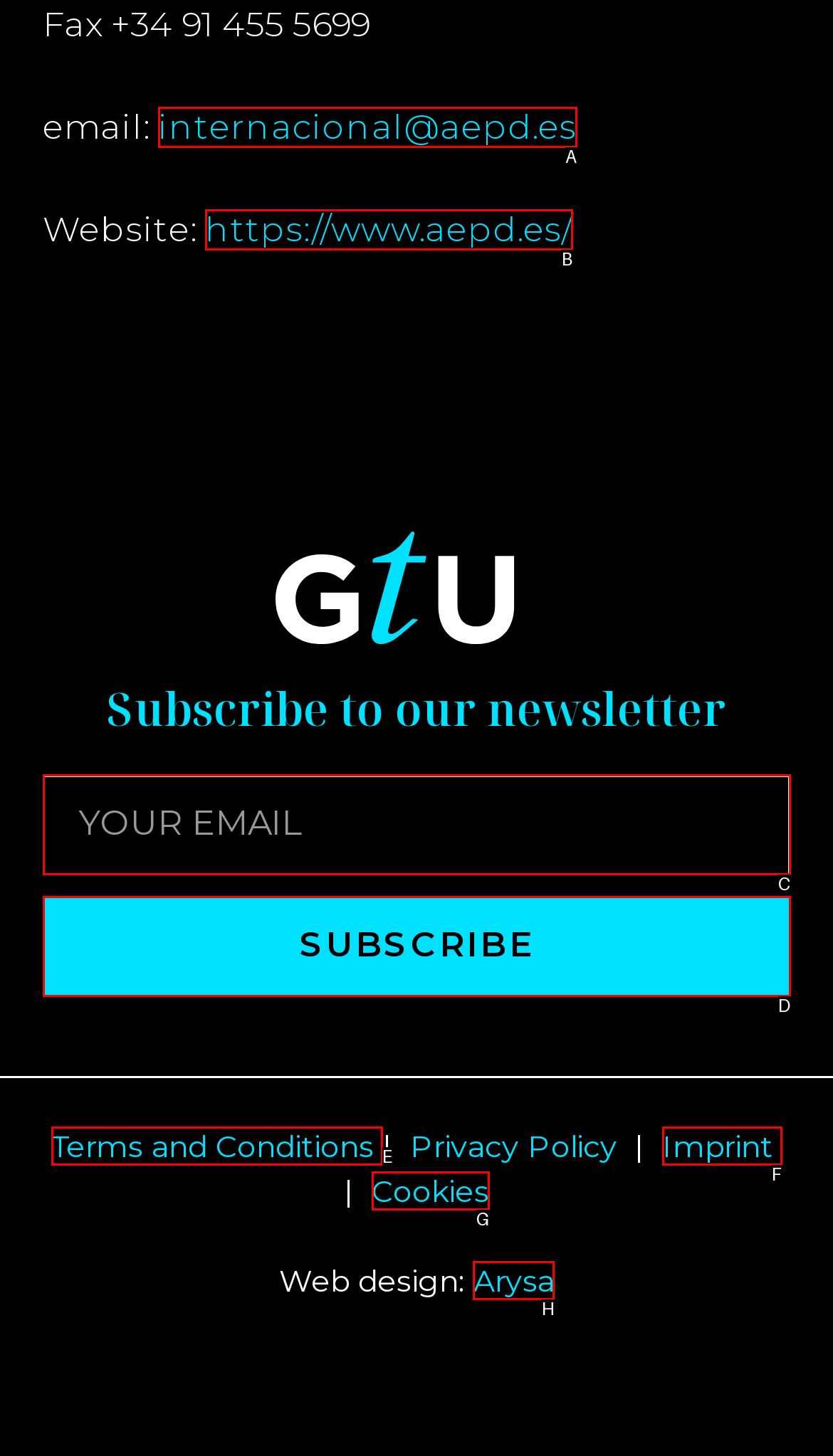Which UI element corresponds to this description: Imprint
Reply with the letter of the correct option.

F